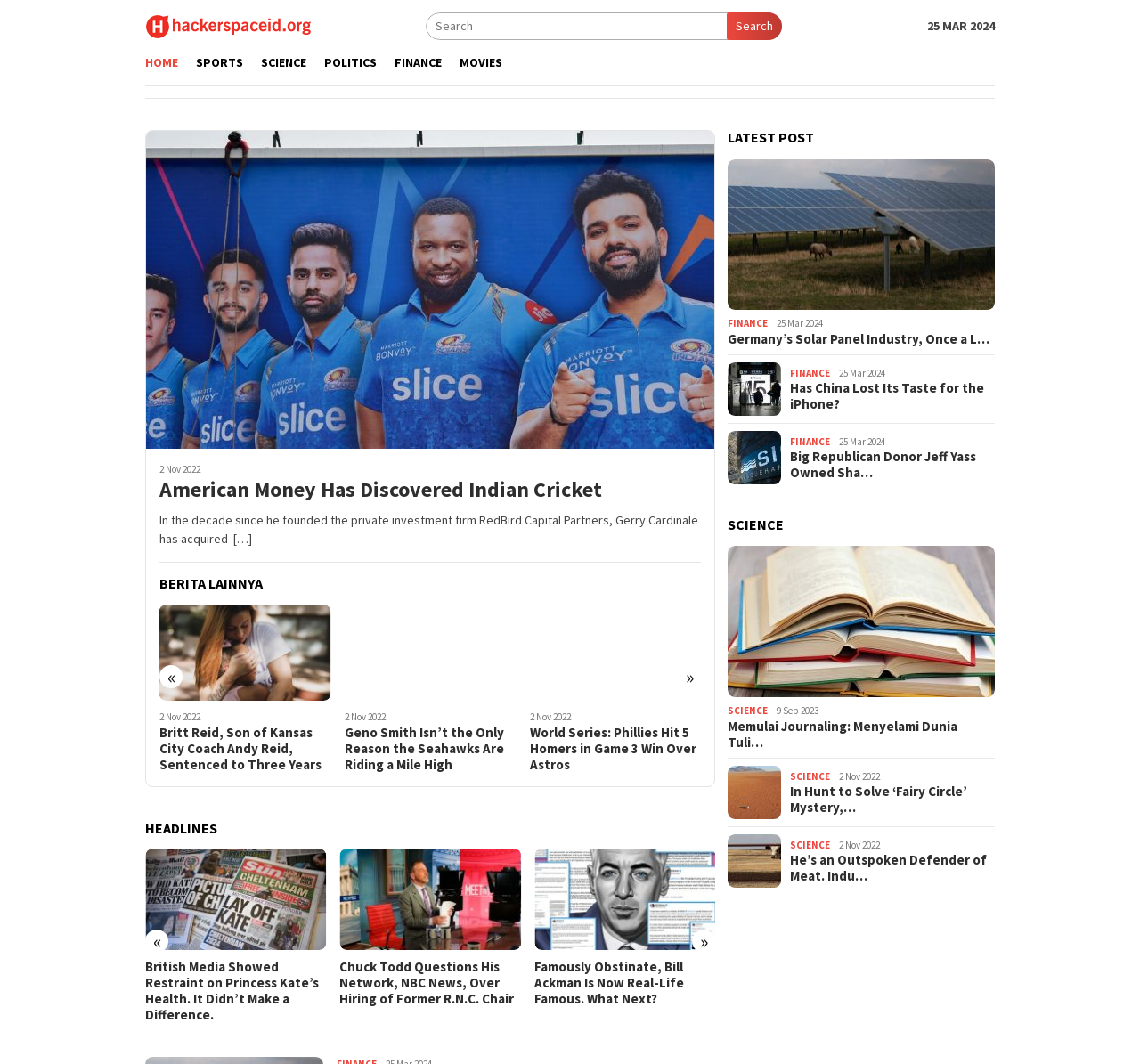Please respond in a single word or phrase: 
What is the date of the news article 'American Money Has Discovered Indian Cricket'?

2 Nov 2022